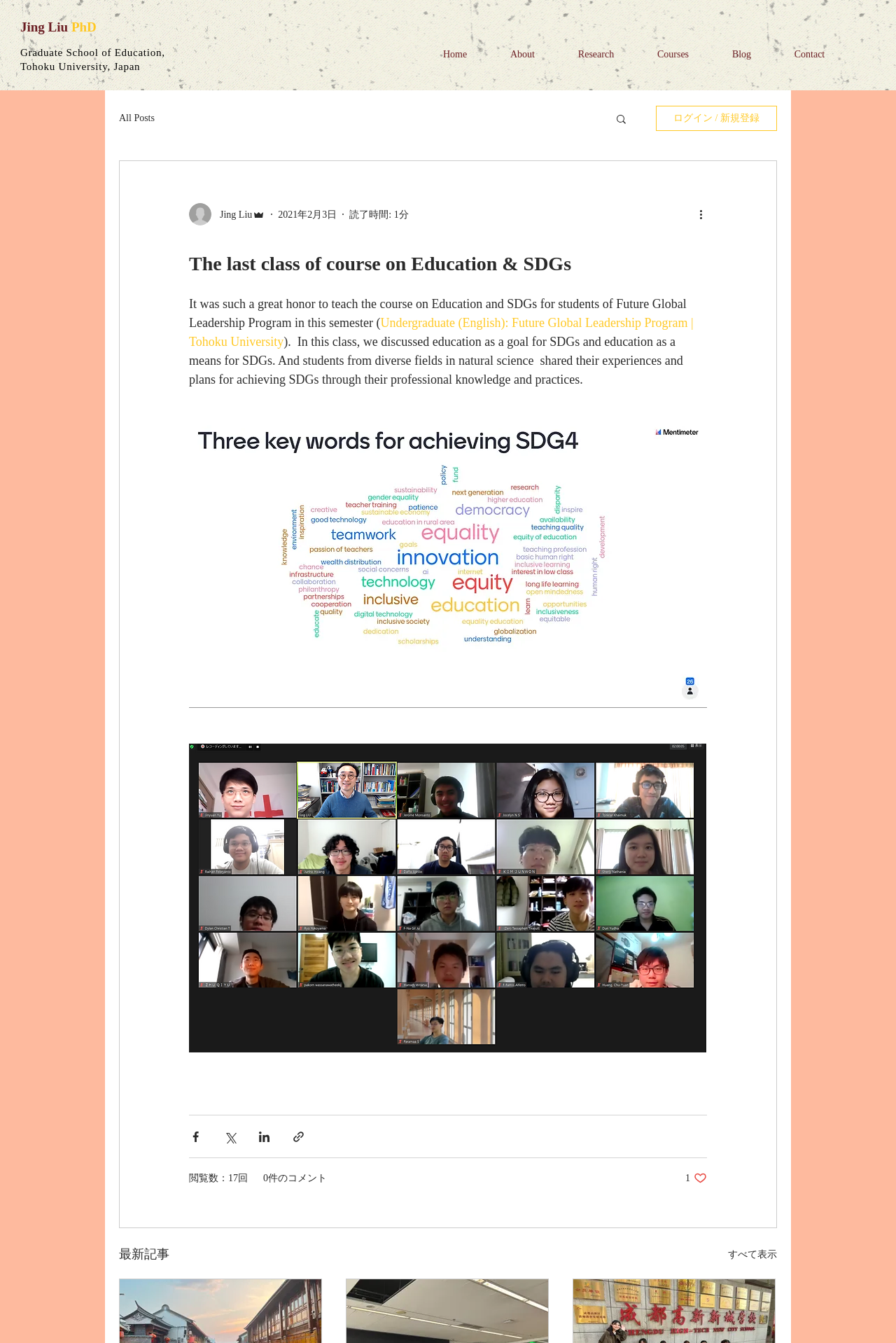Analyze the image and answer the question with as much detail as possible: 
What is the name of the university?

The name of the university is mentioned in the article as 'Tohoku University', which is the institution where the course on Education and SDGs is taught.